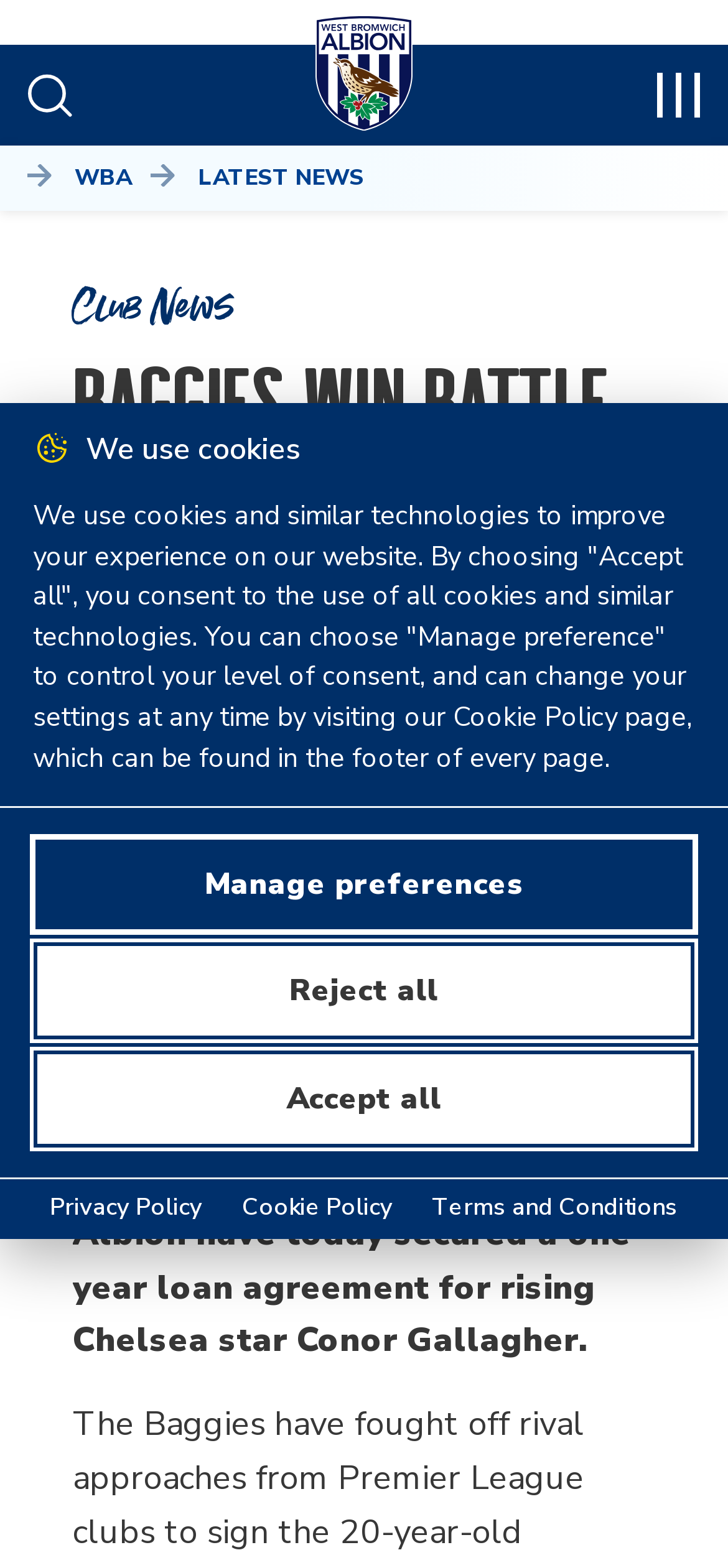Find the bounding box coordinates of the area that needs to be clicked in order to achieve the following instruction: "go back". The coordinates should be specified as four float numbers between 0 and 1, i.e., [left, top, right, bottom].

None